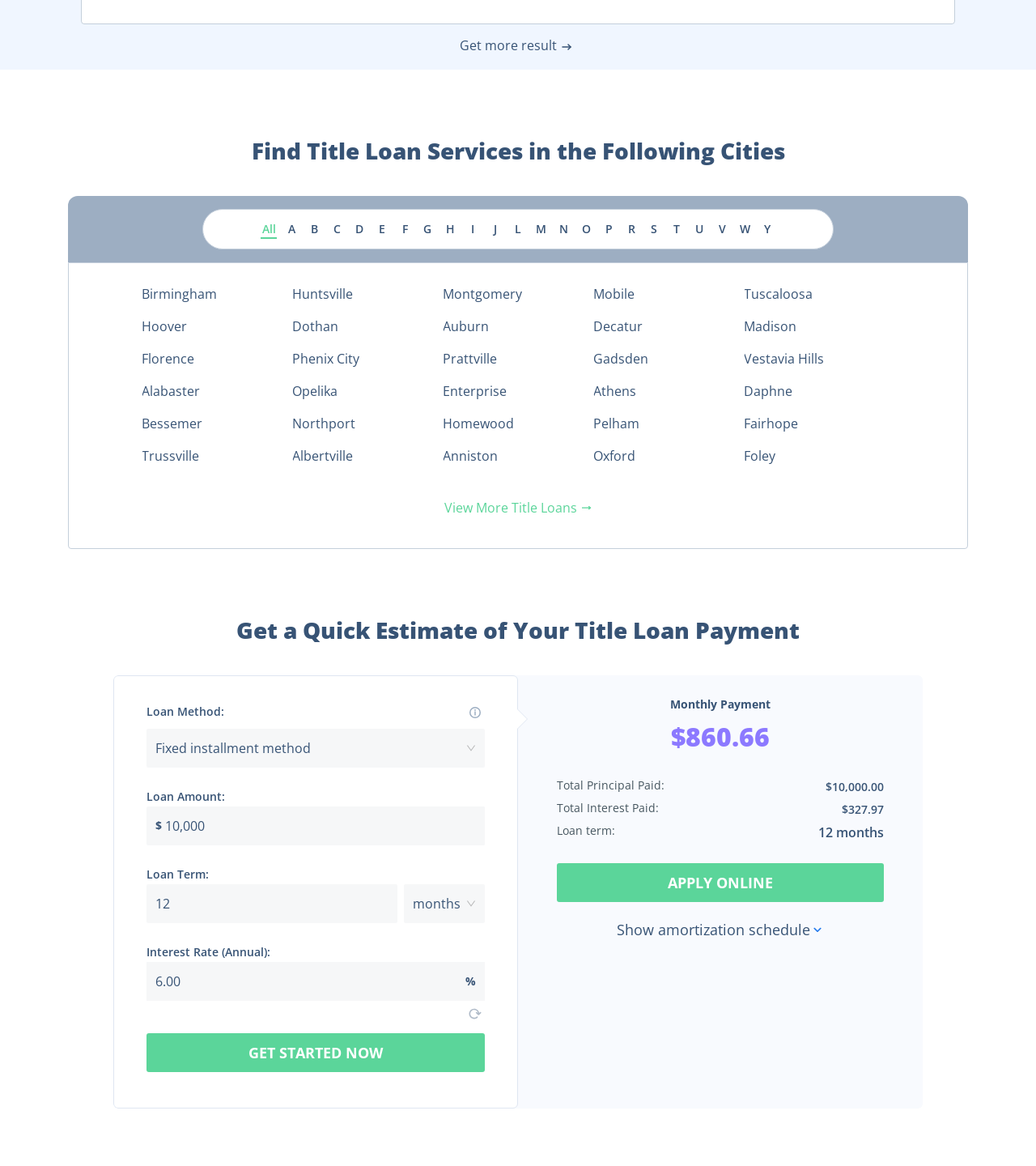What is the maximum loan term?
Look at the image and answer with only one word or phrase.

360 months